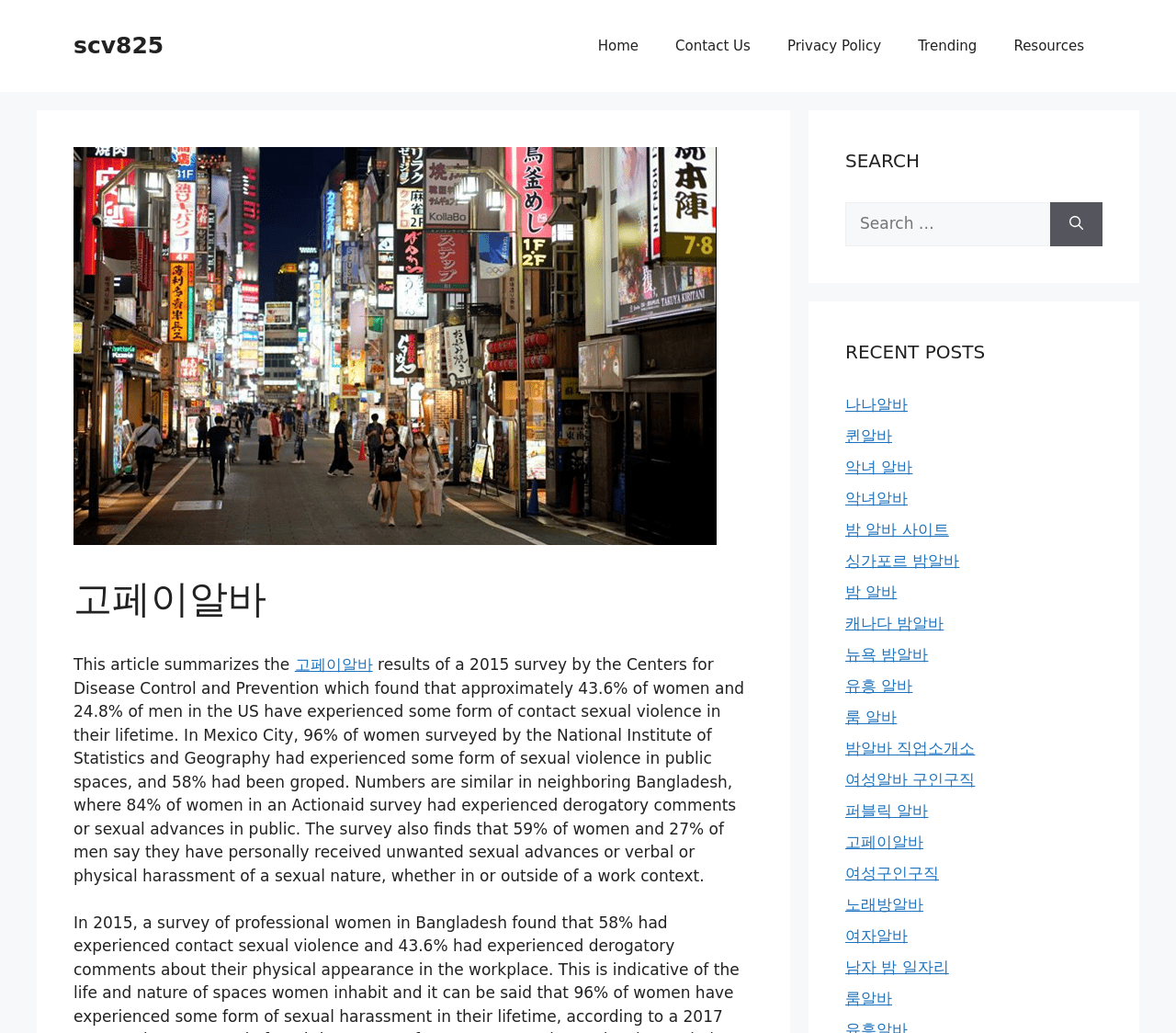Locate the bounding box coordinates of the element that needs to be clicked to carry out the instruction: "Check the recent post about 나나알바". The coordinates should be given as four float numbers ranging from 0 to 1, i.e., [left, top, right, bottom].

[0.719, 0.382, 0.772, 0.4]